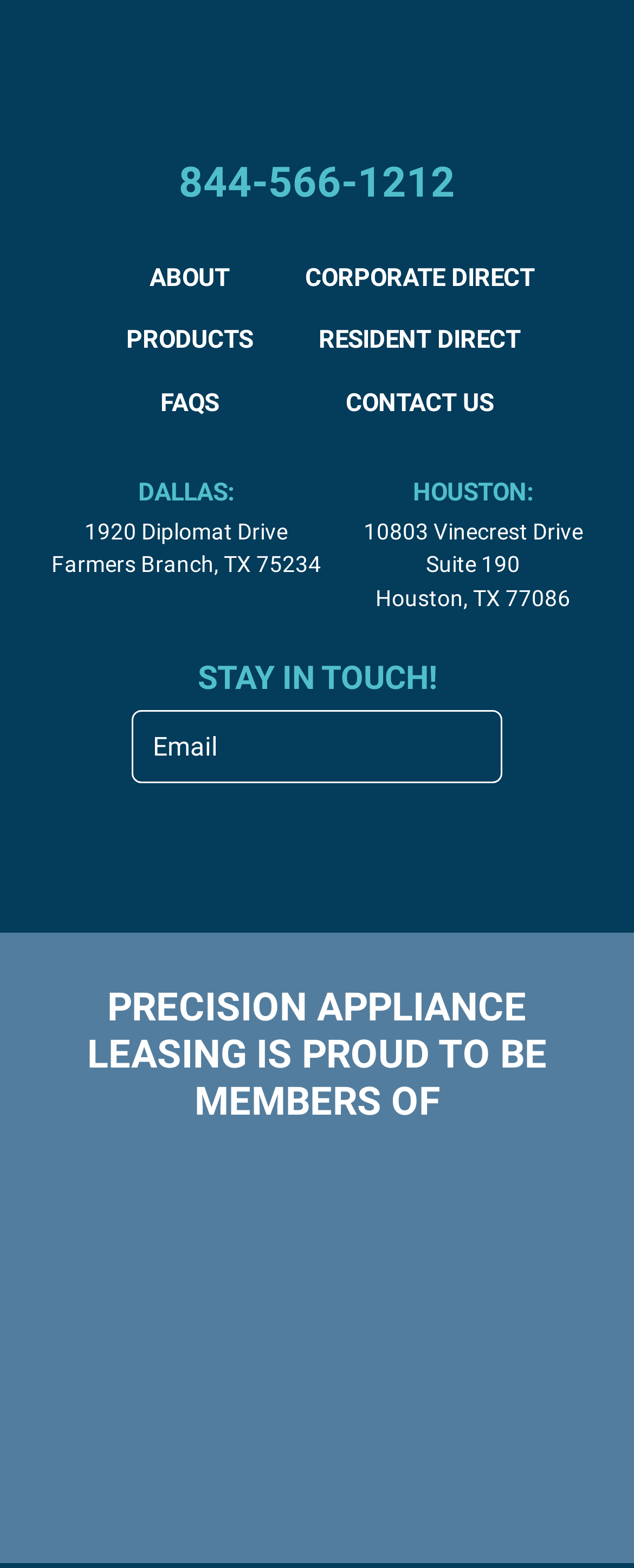Determine the bounding box coordinates for the UI element described. Format the coordinates as (top-left x, top-left y, bottom-right x, bottom-right y) and ensure all values are between 0 and 1. Element description: About

[0.158, 0.165, 0.44, 0.189]